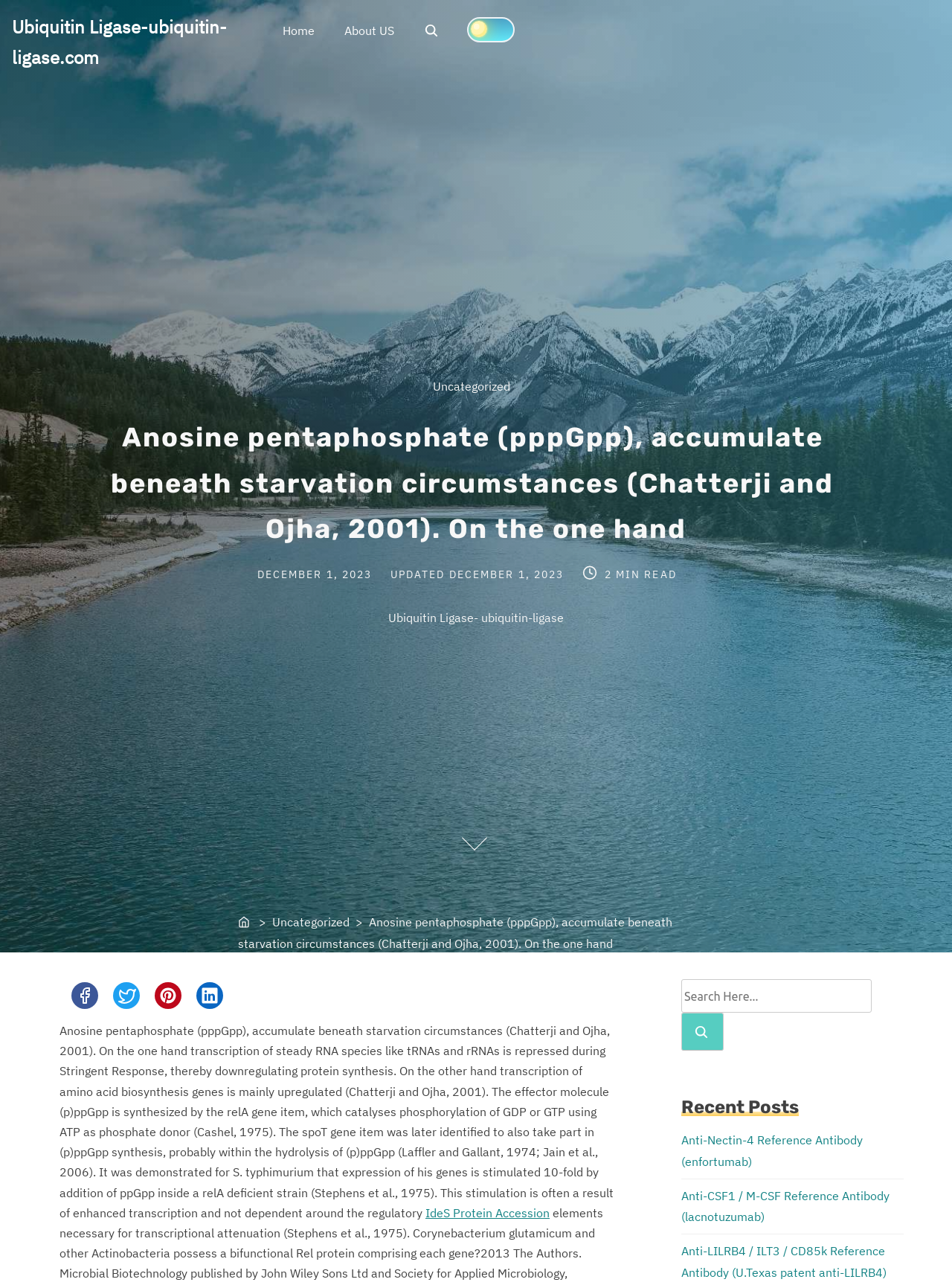Identify the bounding box coordinates for the element that needs to be clicked to fulfill this instruction: "View post categories". Provide the coordinates in the format of four float numbers between 0 and 1: [left, top, right, bottom].

[0.454, 0.294, 0.515, 0.321]